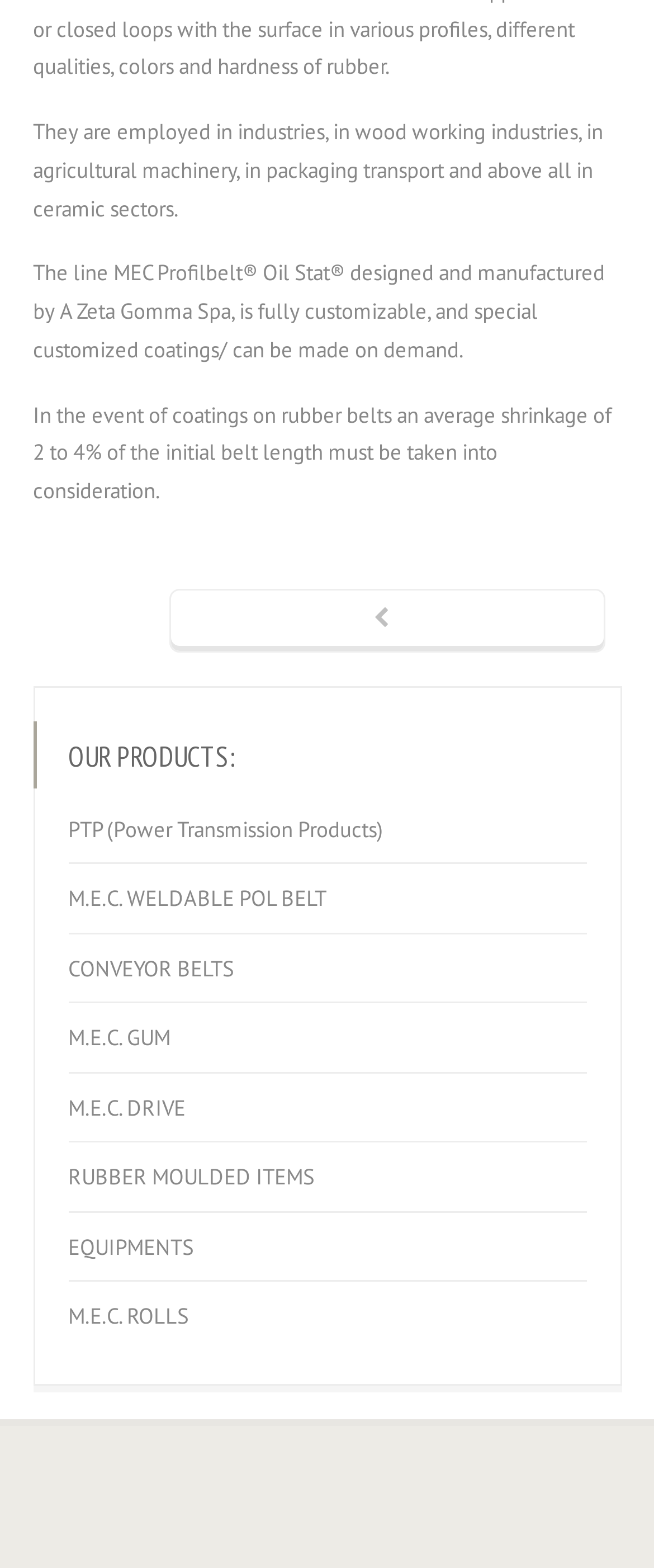Look at the image and answer the question in detail:
How much shrinkage should be considered for coatings on rubber belts?

According to the StaticText element with ID 295, in the event of coatings on rubber belts, an average shrinkage of 2 to 4% of the initial belt length must be taken into consideration.